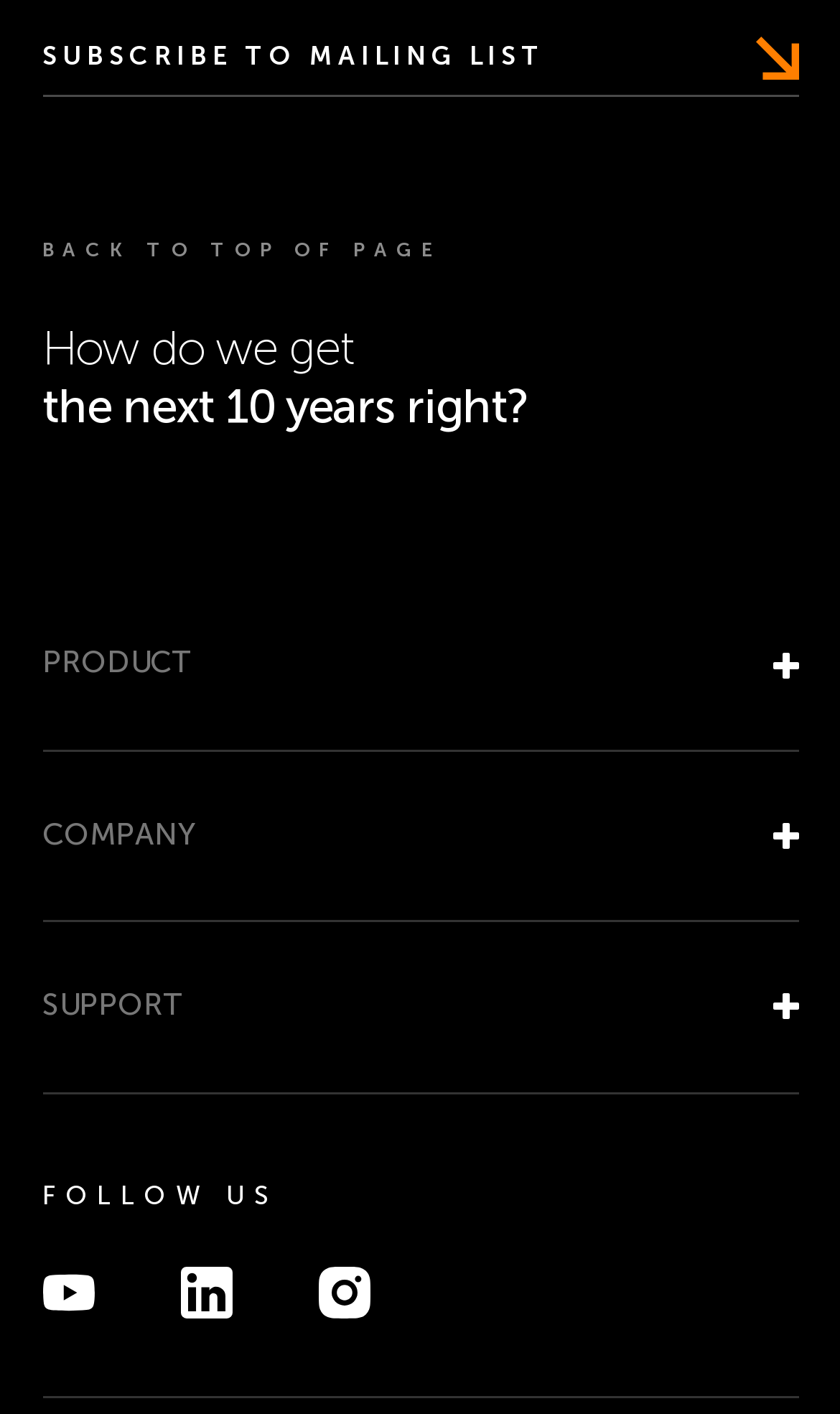What is the text above the 'BACK TO TOP OF PAGE' link?
Provide an in-depth answer to the question, covering all aspects.

The 'BACK TO TOP OF PAGE' link has a bounding box coordinate of [0.05, 0.17, 0.514, 0.185], and above it is a heading element with the text 'How do we get the next 10 years right?'.